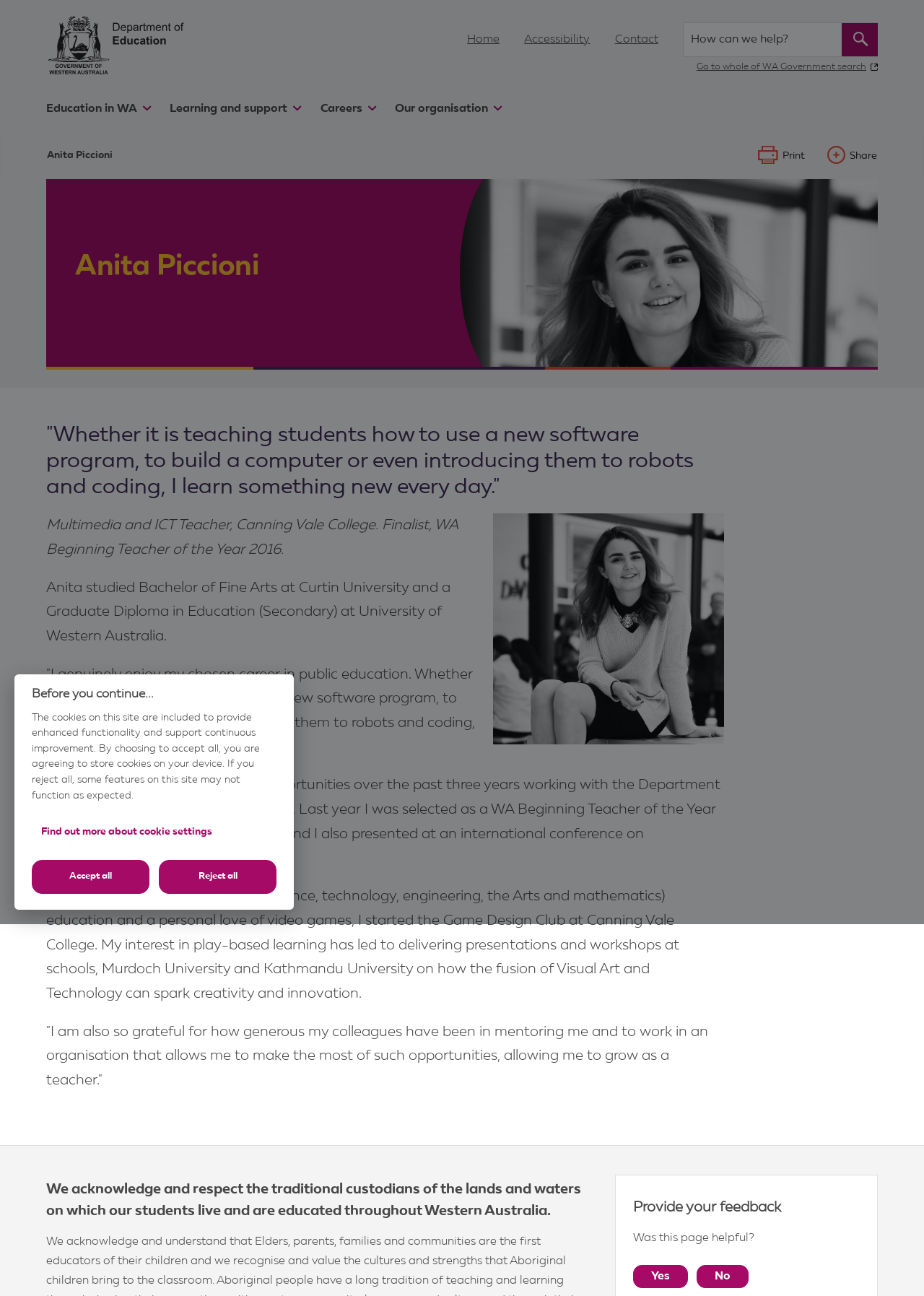Using the description "Education in WA", locate and provide the bounding box of the UI element.

[0.05, 0.08, 0.164, 0.097]